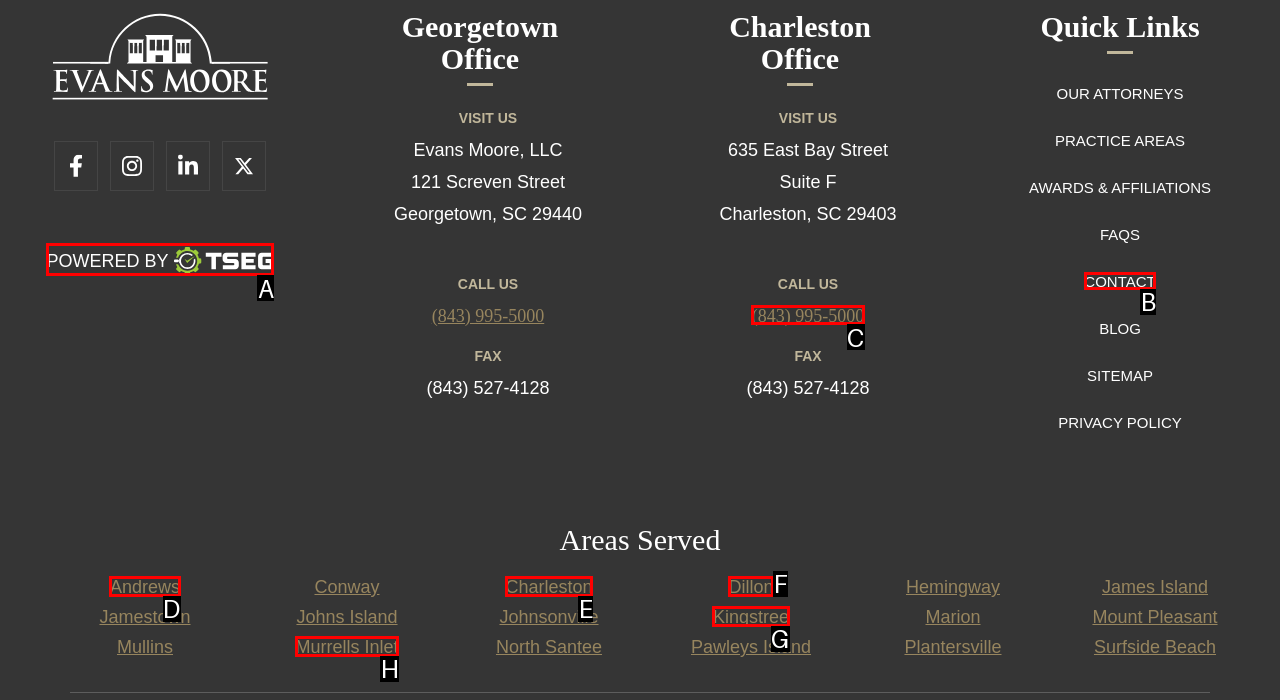Select the proper HTML element to perform the given task: Call the Charleston office Answer with the corresponding letter from the provided choices.

C